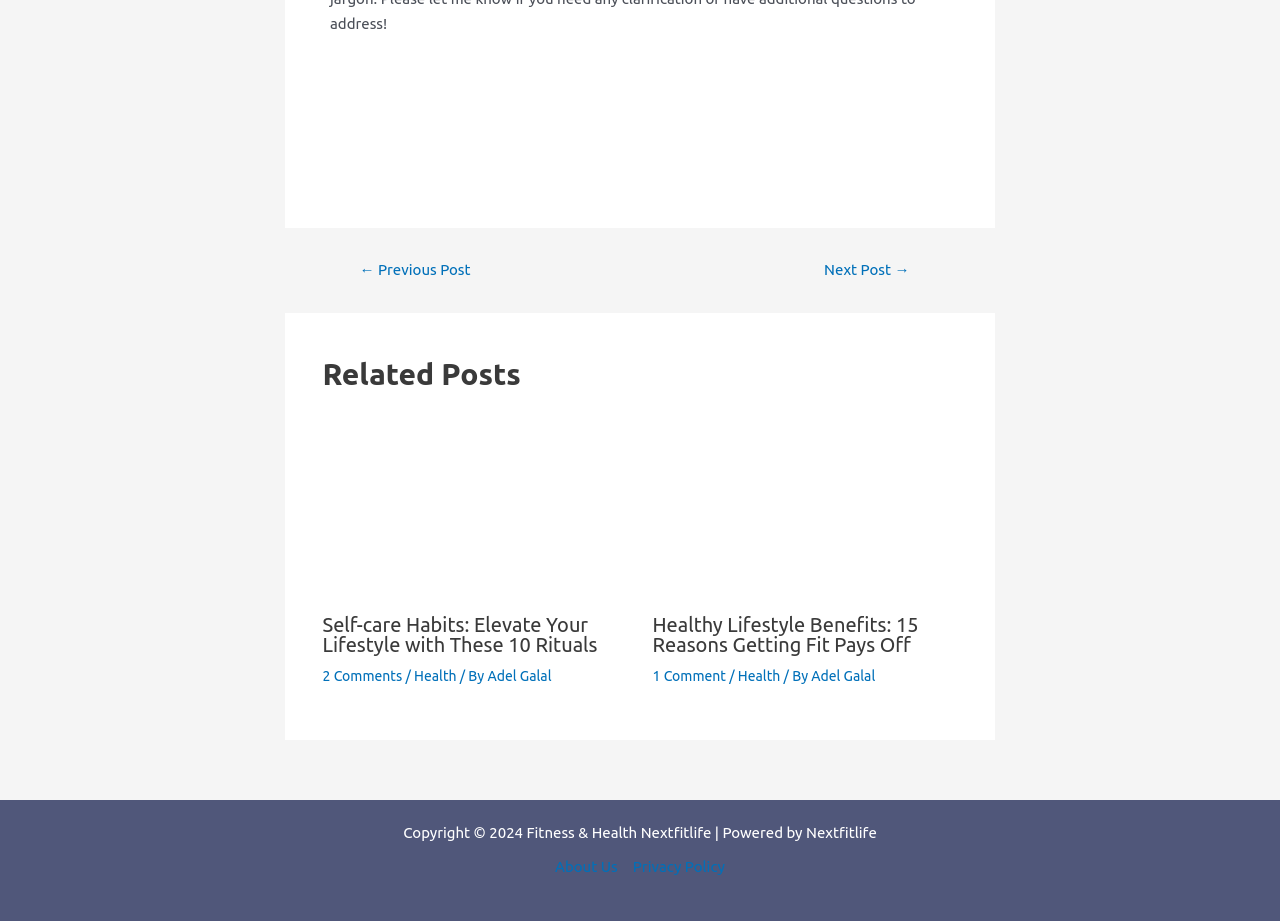Based on the image, provide a detailed and complete answer to the question: 
Who is the author of the second related post?

I examined the second article section and found a link with the text 'Adel Galal', which indicates that Adel Galal is the author of the second related post.